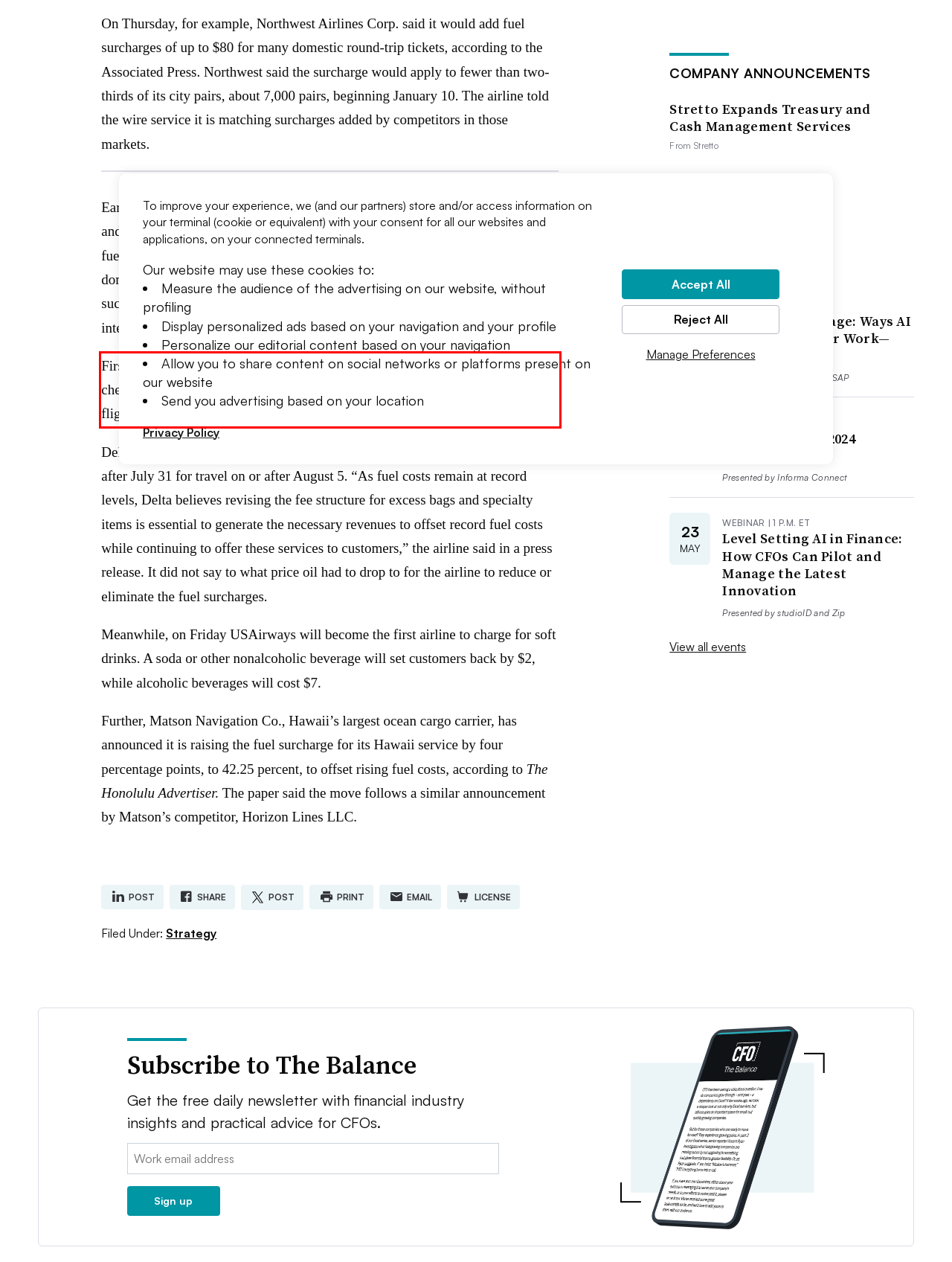You are provided with a screenshot of a webpage containing a red bounding box. Please extract the text enclosed by this red bounding box.

First Class, BusinessElite, and Medallion customers will continue to be able to check up to three bags at no charge. Customers checking bags on international flights may continue to check a first and second bag at no charge.